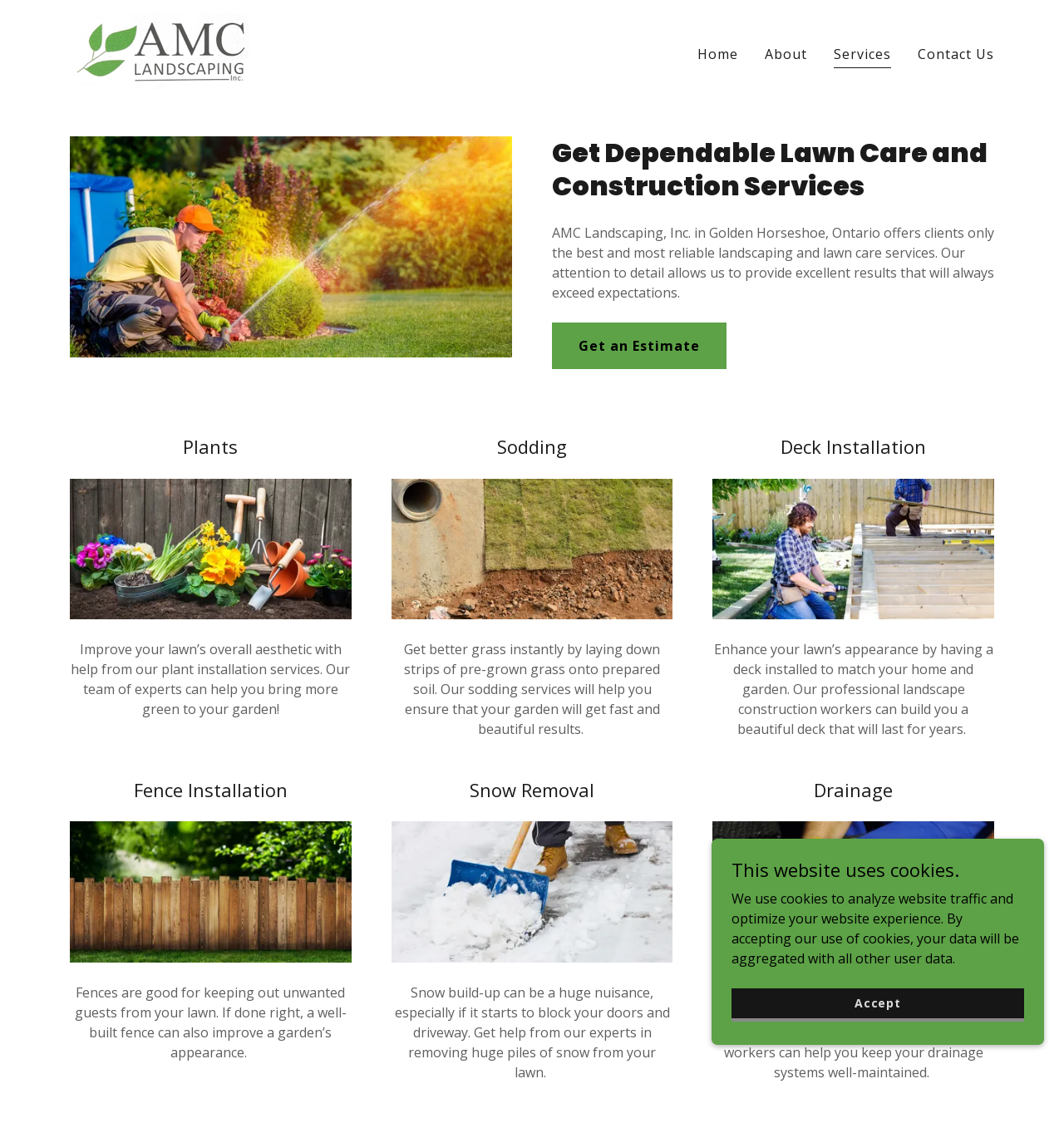Please locate the bounding box coordinates of the element that should be clicked to achieve the given instruction: "Explore 'Fence Installation' services".

[0.066, 0.69, 0.33, 0.711]